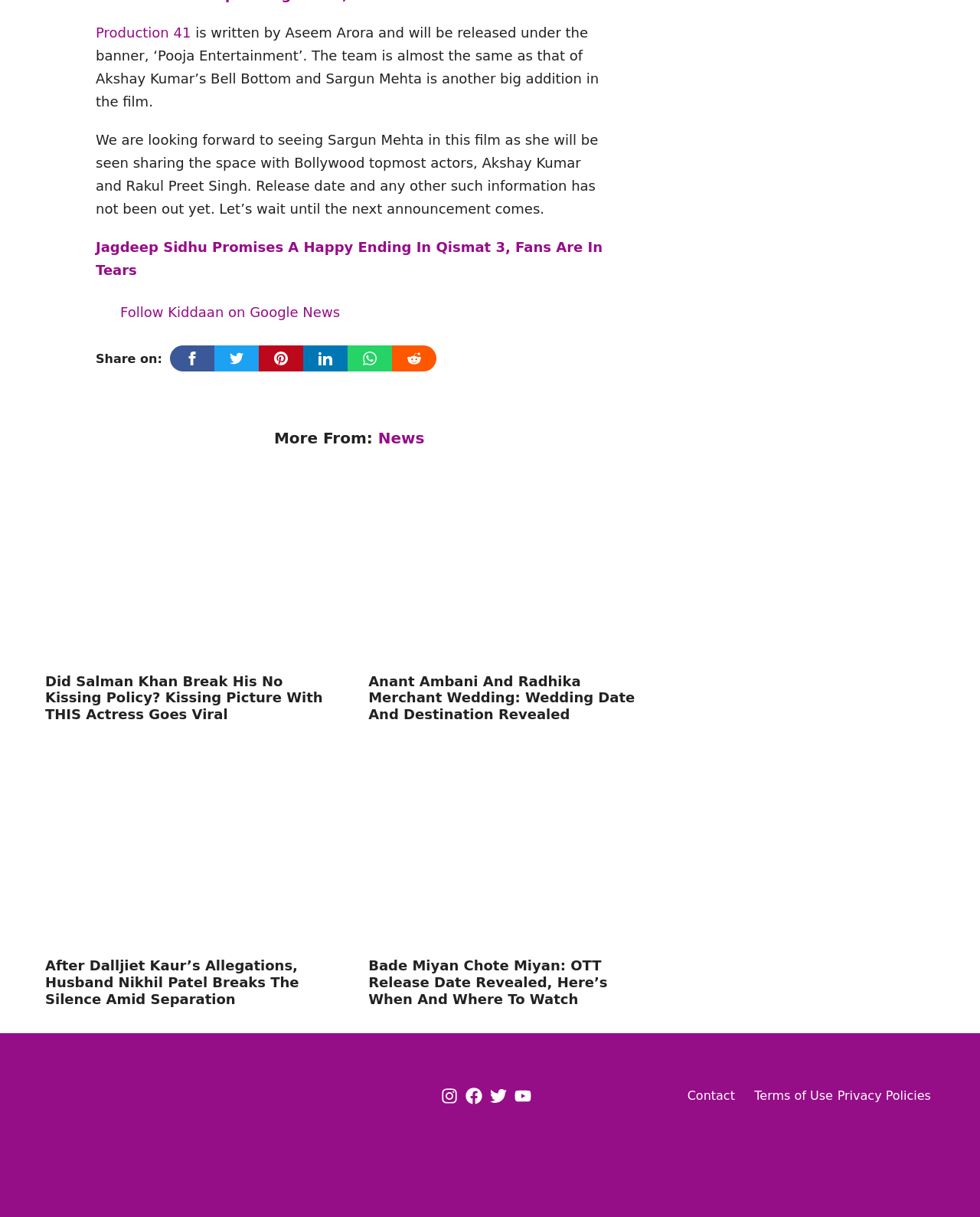Please find the bounding box coordinates of the element that you should click to achieve the following instruction: "Go to the Government of Canada homepage". The coordinates should be presented as four float numbers between 0 and 1: [left, top, right, bottom].

None